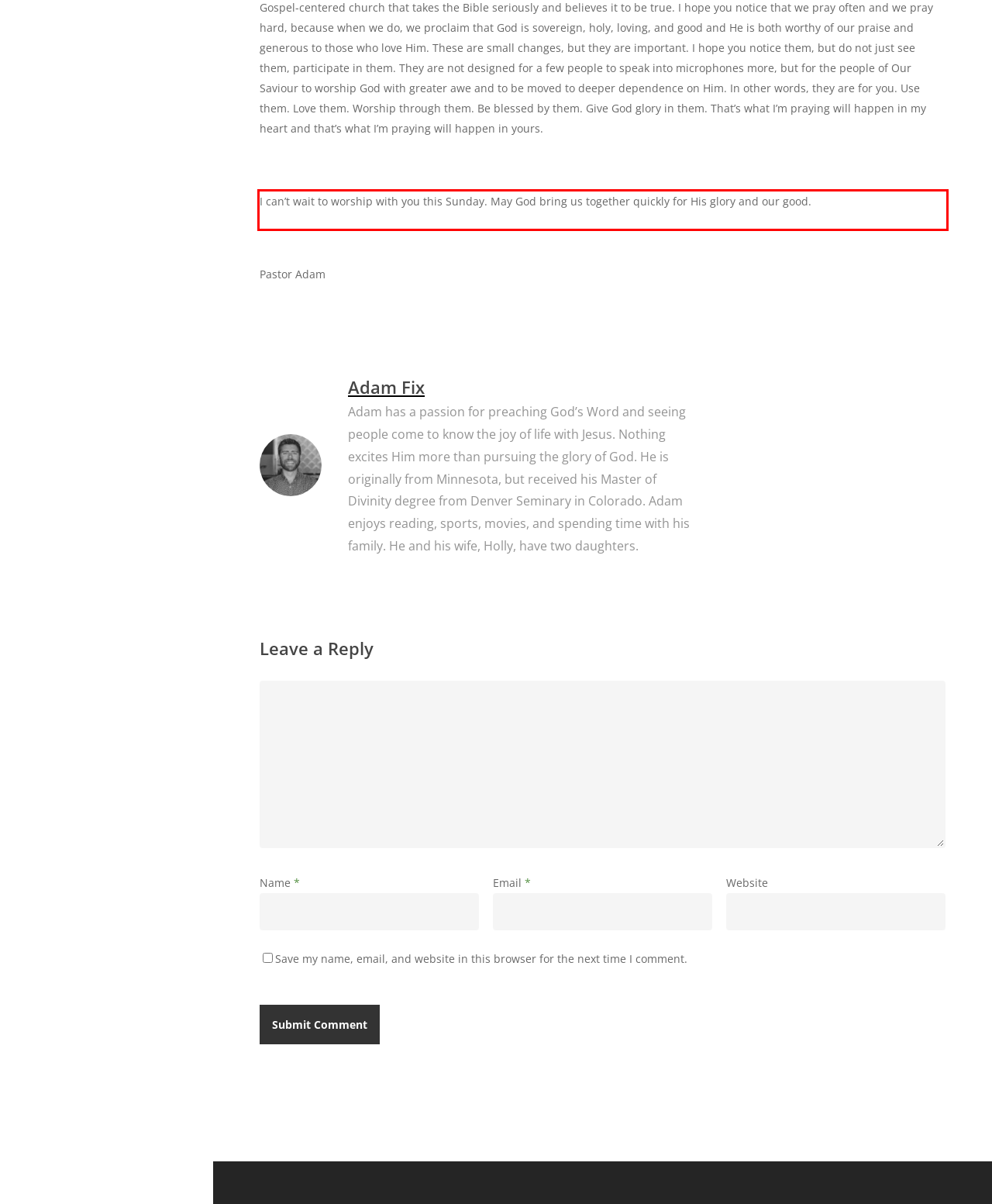You are presented with a screenshot containing a red rectangle. Extract the text found inside this red bounding box.

I can’t wait to worship with you this Sunday. May God bring us together quickly for His glory and our good.